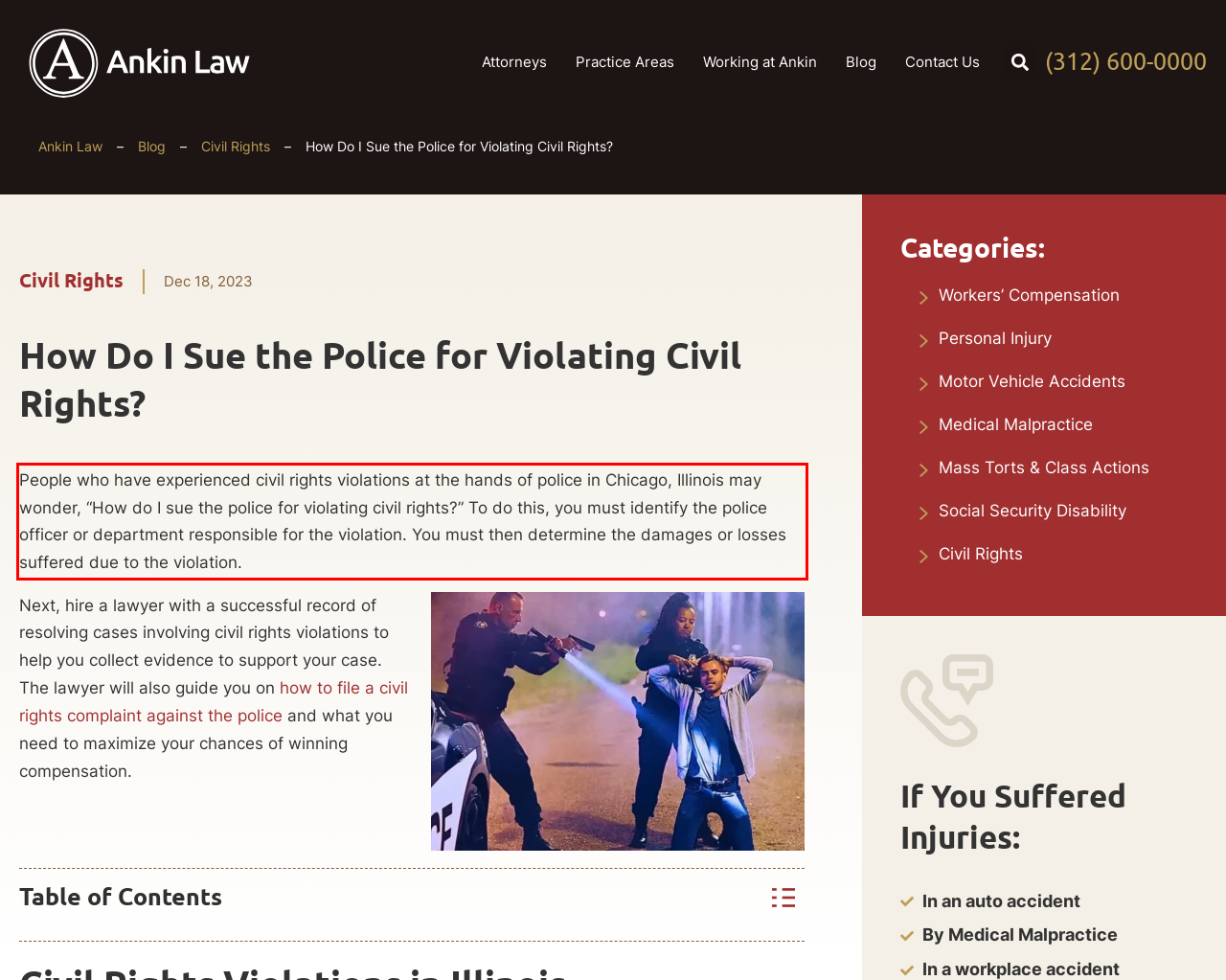Identify the red bounding box in the webpage screenshot and perform OCR to generate the text content enclosed.

People who have experienced civil rights violations at the hands of police in Chicago, Illinois may wonder, “How do I sue the police for violating civil rights?” To do this, you must identify the police officer or department responsible for the violation. You must then determine the damages or losses suffered due to the violation.